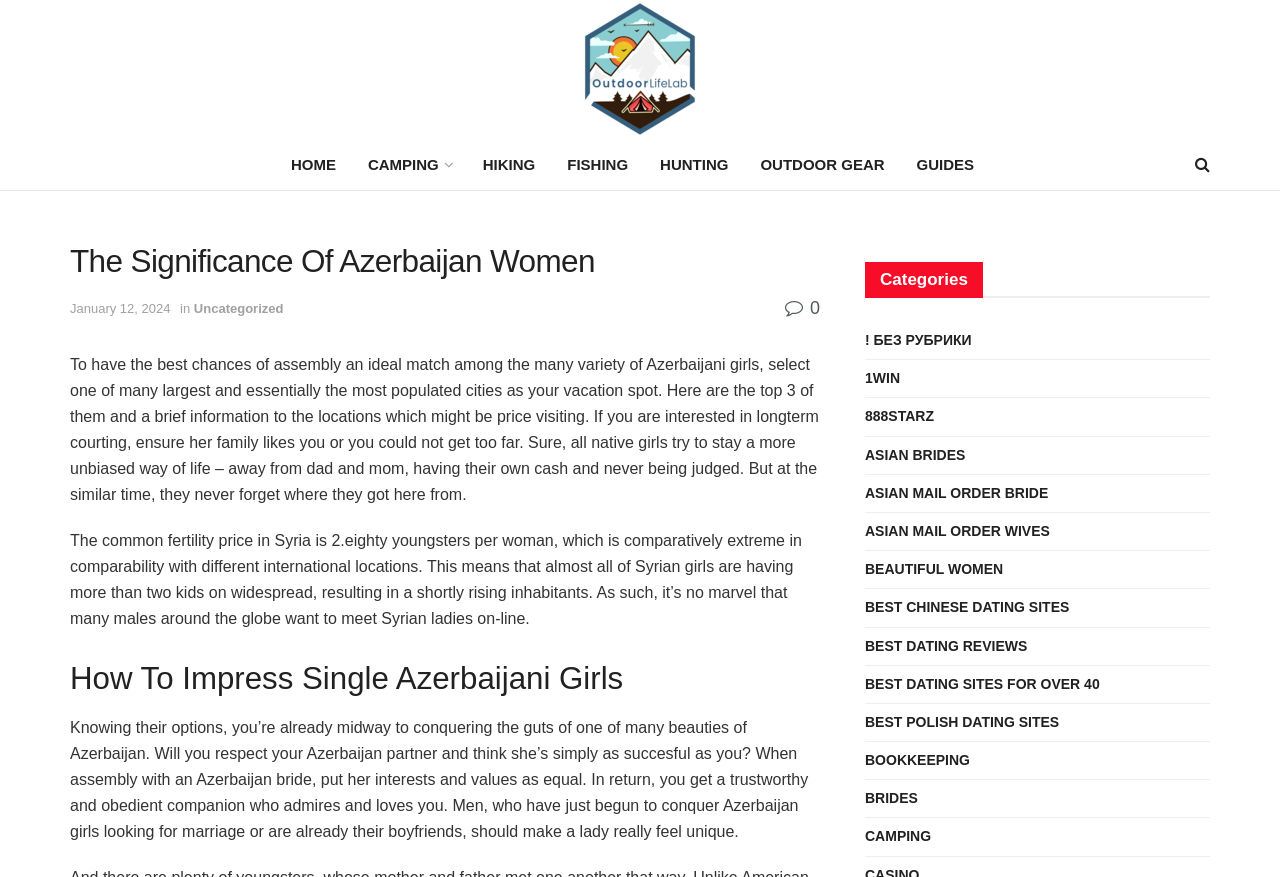Using the description "asian mail order bride", predict the bounding box of the relevant HTML element.

[0.676, 0.548, 0.819, 0.577]